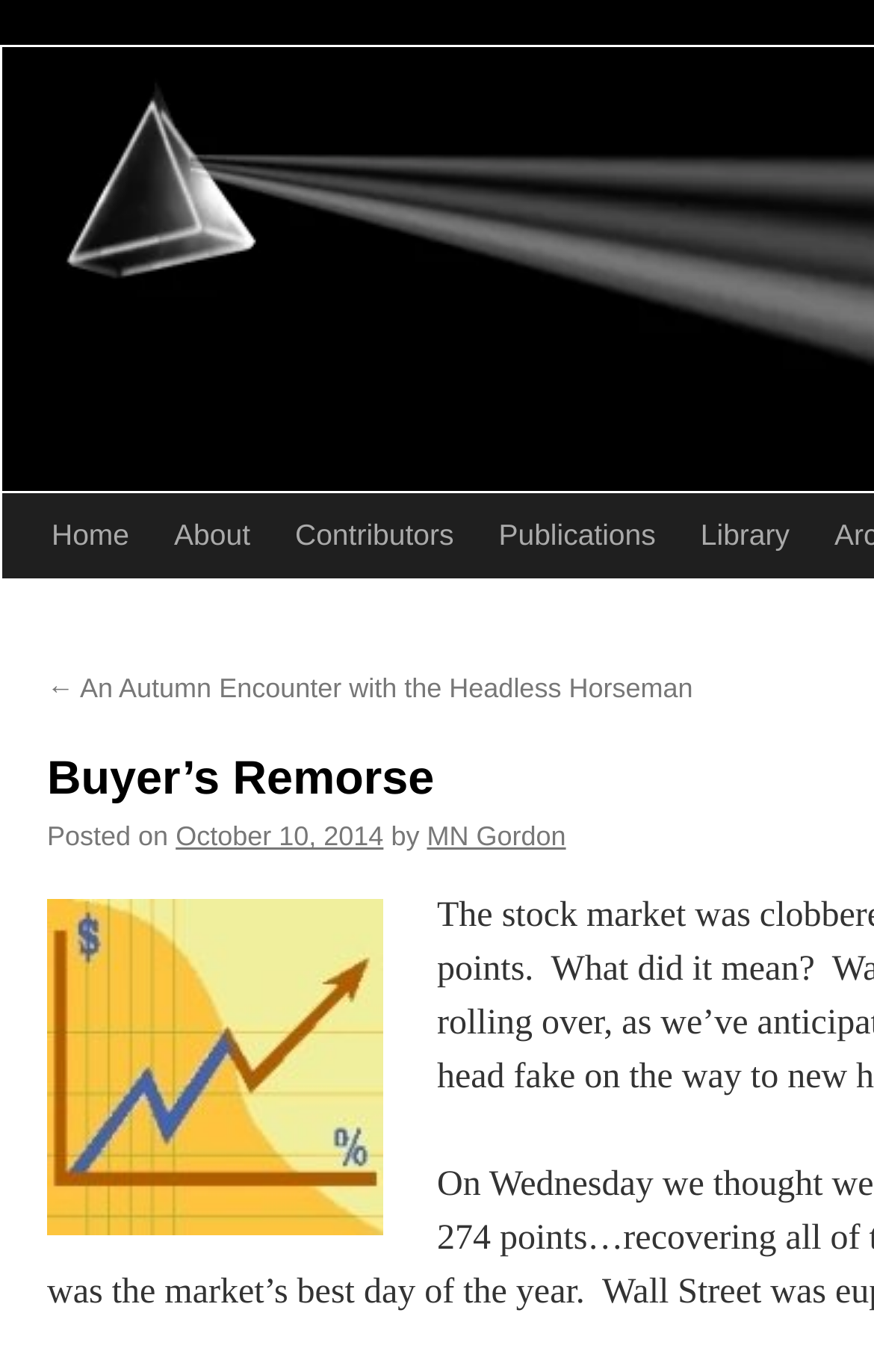Return the bounding box coordinates of the UI element that corresponds to this description: "Library". The coordinates must be given as four float numbers in the range of 0 and 1, [left, top, right, bottom].

[0.776, 0.359, 0.929, 0.422]